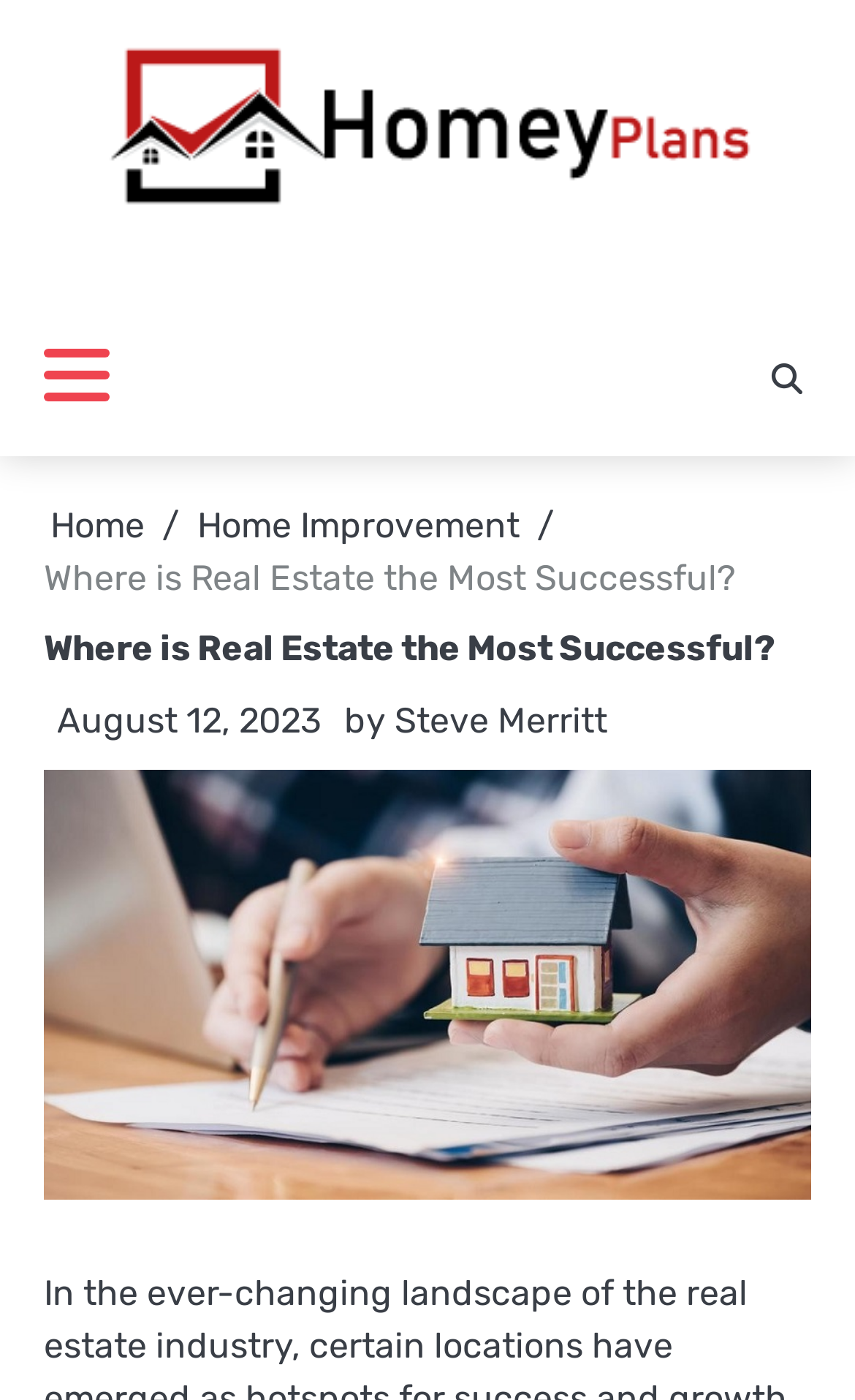Give a detailed overview of the webpage's appearance and contents.

The webpage appears to be an article or blog post about the real estate industry, specifically discussing successful locations. At the top of the page, there is a link to "Homey Plans" accompanied by an image, taking up most of the width. Below this, on the left side, there is a button that controls the primary menu.

On the right side, there is a navigation section with breadcrumbs, which includes links to "Home" and "Home Improvement". Below this, there is a header with the title "Where is Real Estate the Most Successful?", which is also the main heading of the article. The title is followed by a link to the publication date, "August 12, 2023", and the author's name, "Steve Merritt", which is also a link.

The overall structure of the page suggests that the main content of the article is below these elements, although the accessibility tree does not provide the text of the article itself.